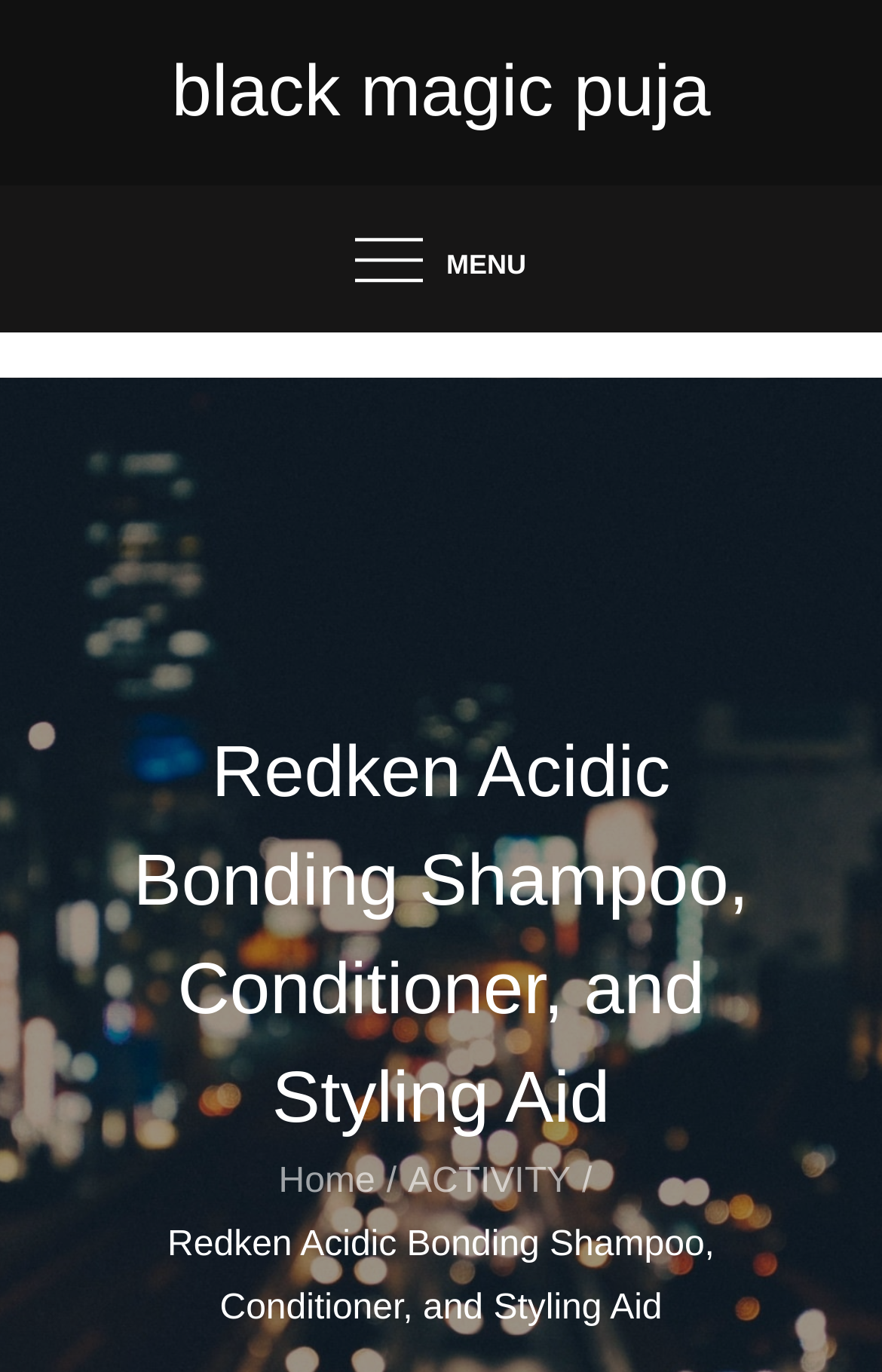What is the purpose of the product?
Answer the question using a single word or phrase, according to the image.

Repairs damaged hair